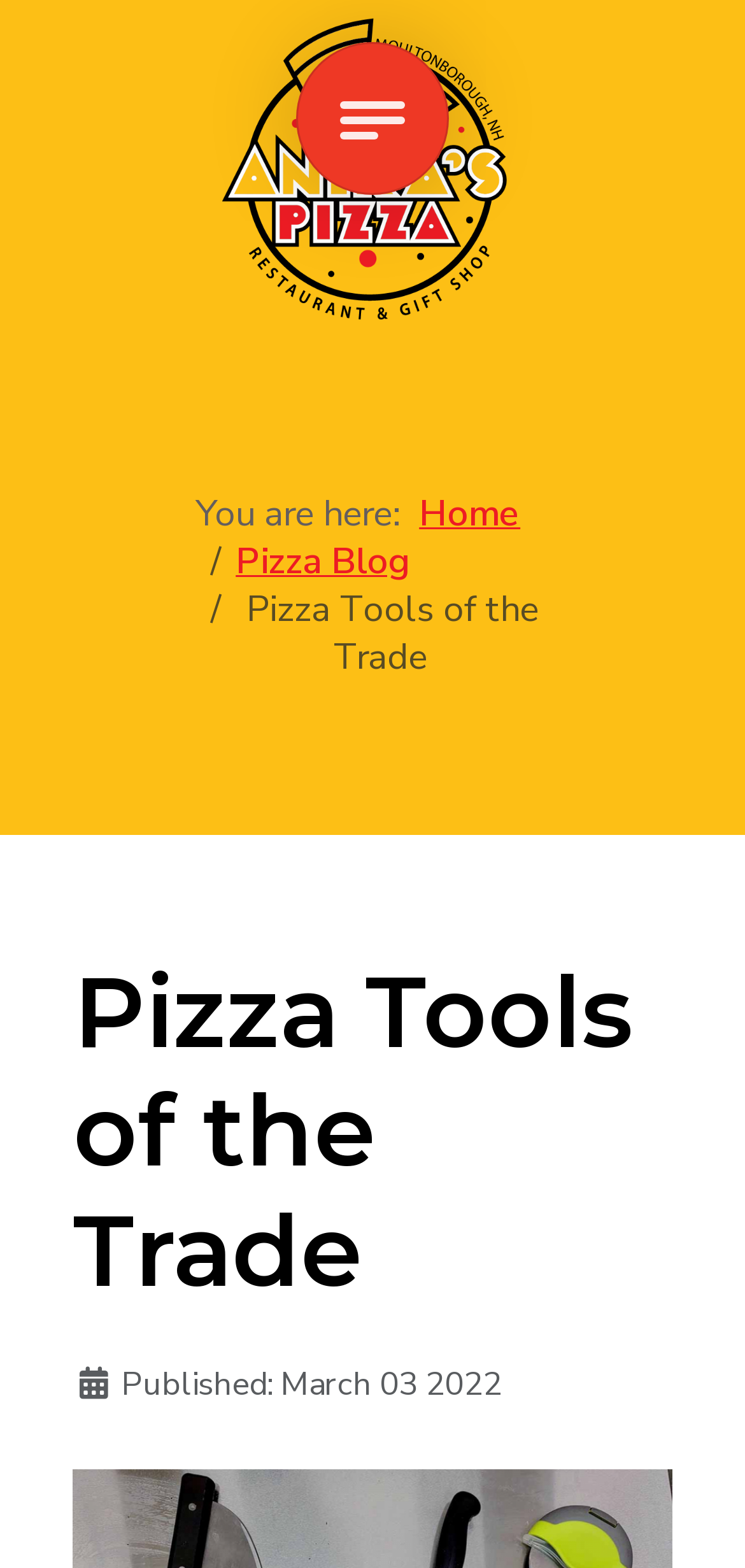Respond with a single word or phrase:
What is the text of the breadcrumb navigation?

You are here: Home, Pizza Blog, Pizza Tools of the Trade